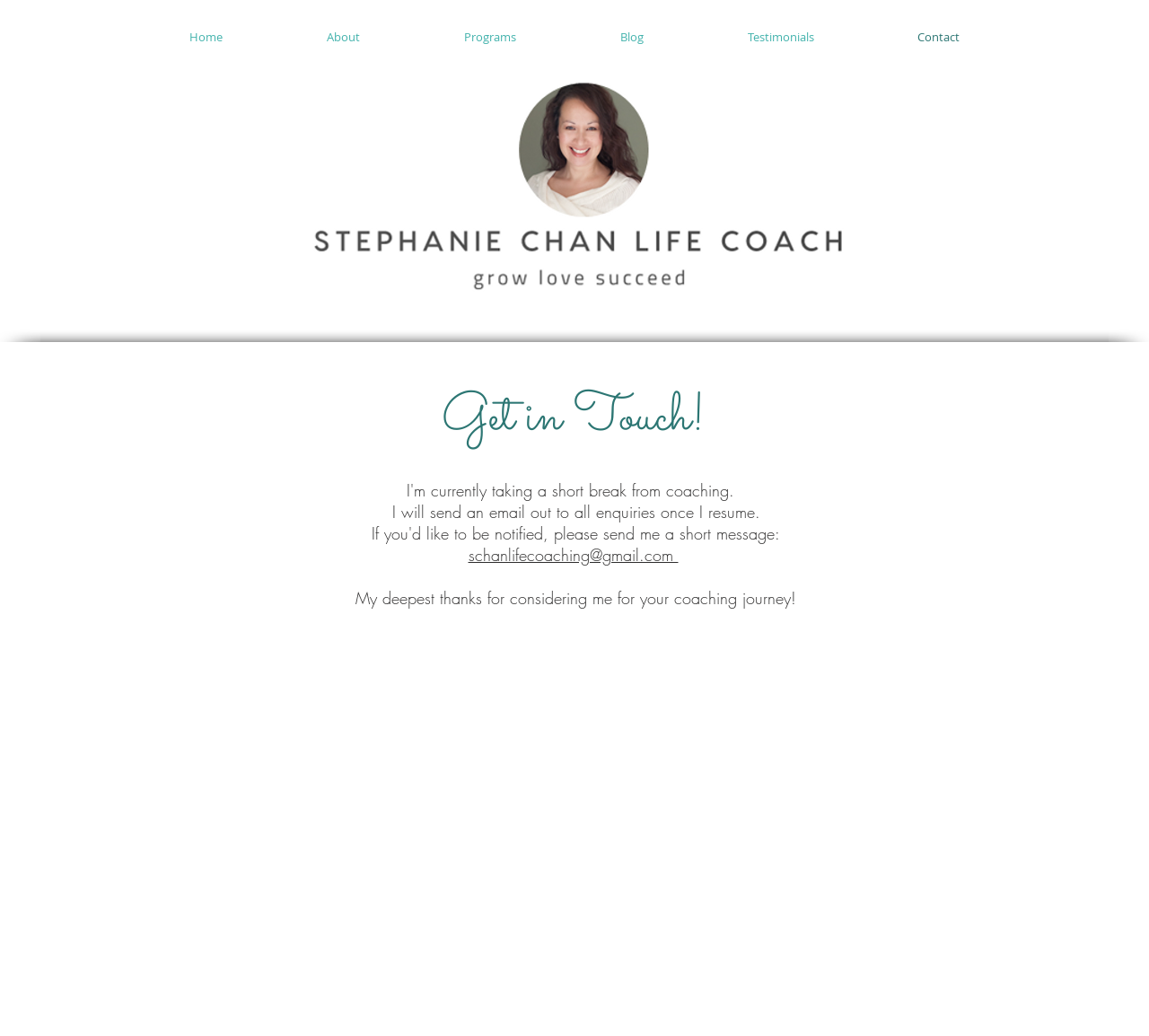Please find the bounding box coordinates of the element that must be clicked to perform the given instruction: "Click the Home link". The coordinates should be four float numbers from 0 to 1, i.e., [left, top, right, bottom].

[0.12, 0.017, 0.239, 0.054]